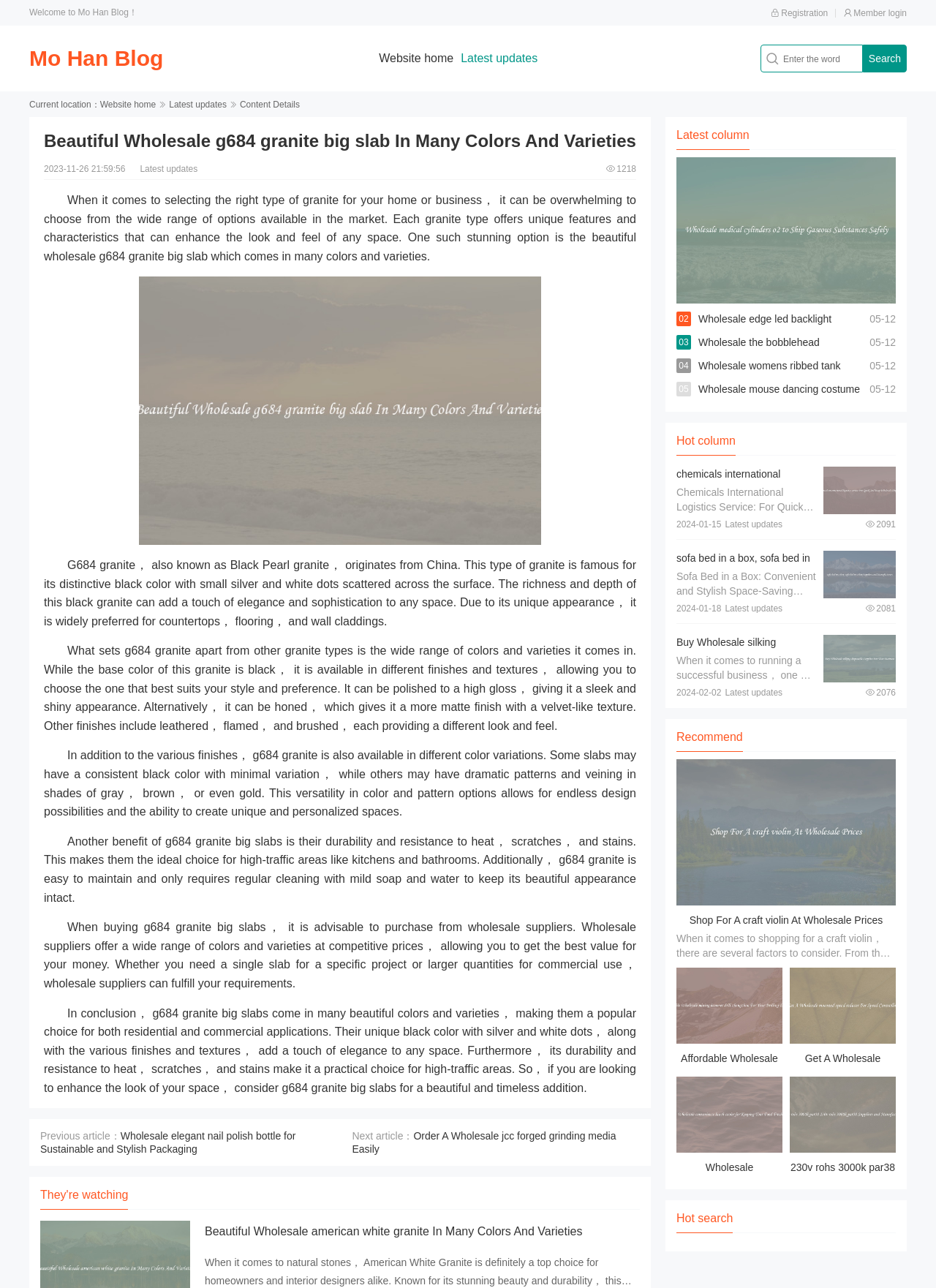Please identify the bounding box coordinates for the region that you need to click to follow this instruction: "Read the latest updates".

[0.492, 0.04, 0.574, 0.05]